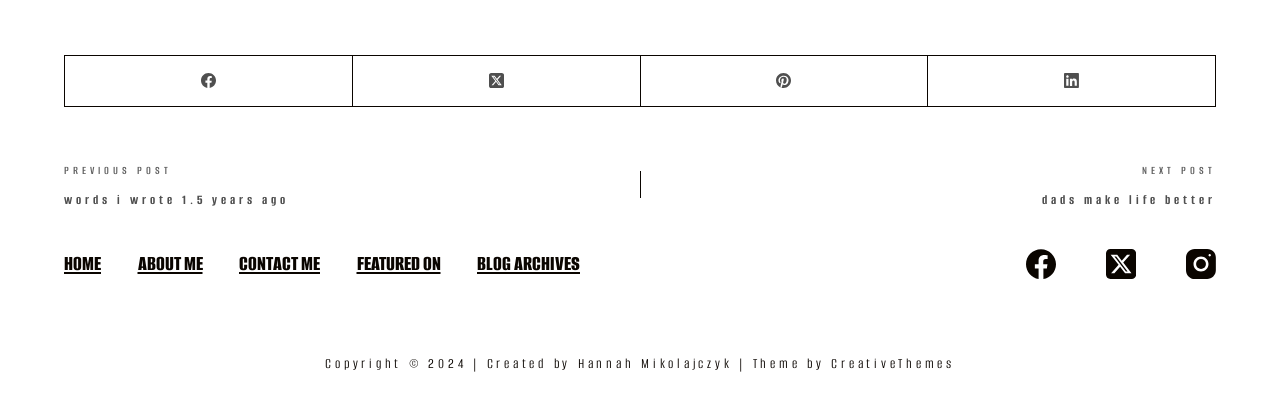Find the bounding box coordinates of the element to click in order to complete this instruction: "Read Social & Historical Comment". The bounding box coordinates must be four float numbers between 0 and 1, denoted as [left, top, right, bottom].

None